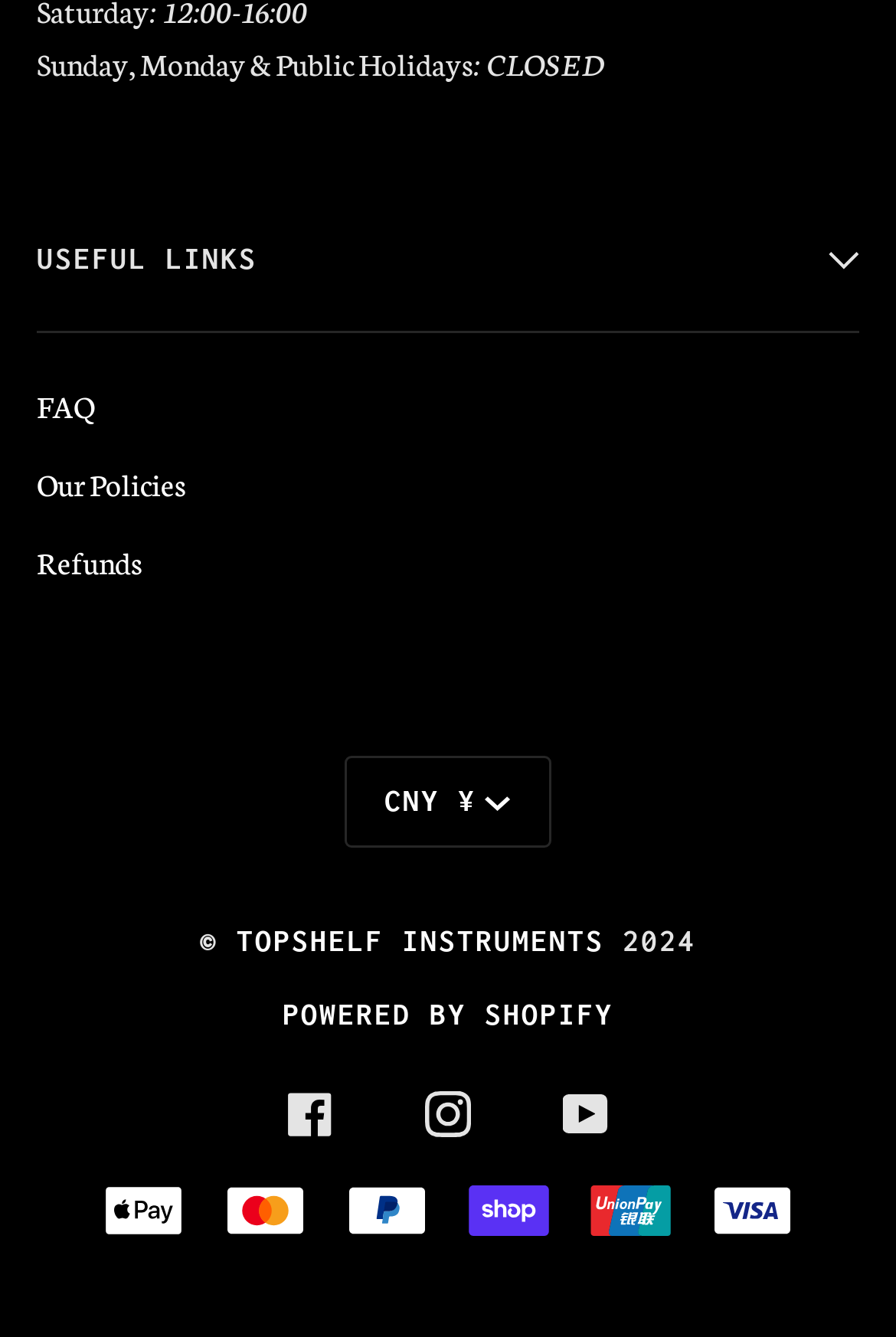Please provide a comprehensive answer to the question based on the screenshot: What is the name of the company that powers this website?

The name of the company that powers this website is mentioned at the bottom of the webpage, where it says 'POWERED BY SHOPIFY'.